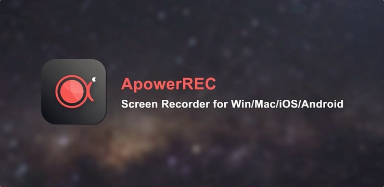Use the information in the screenshot to answer the question comprehensively: What is the purpose of the software ApowerREC?

The software is designed for users who need to capture various activities on their screens, including desktop actions, live streams, and web meetings, making it a versatile screen recording tool.